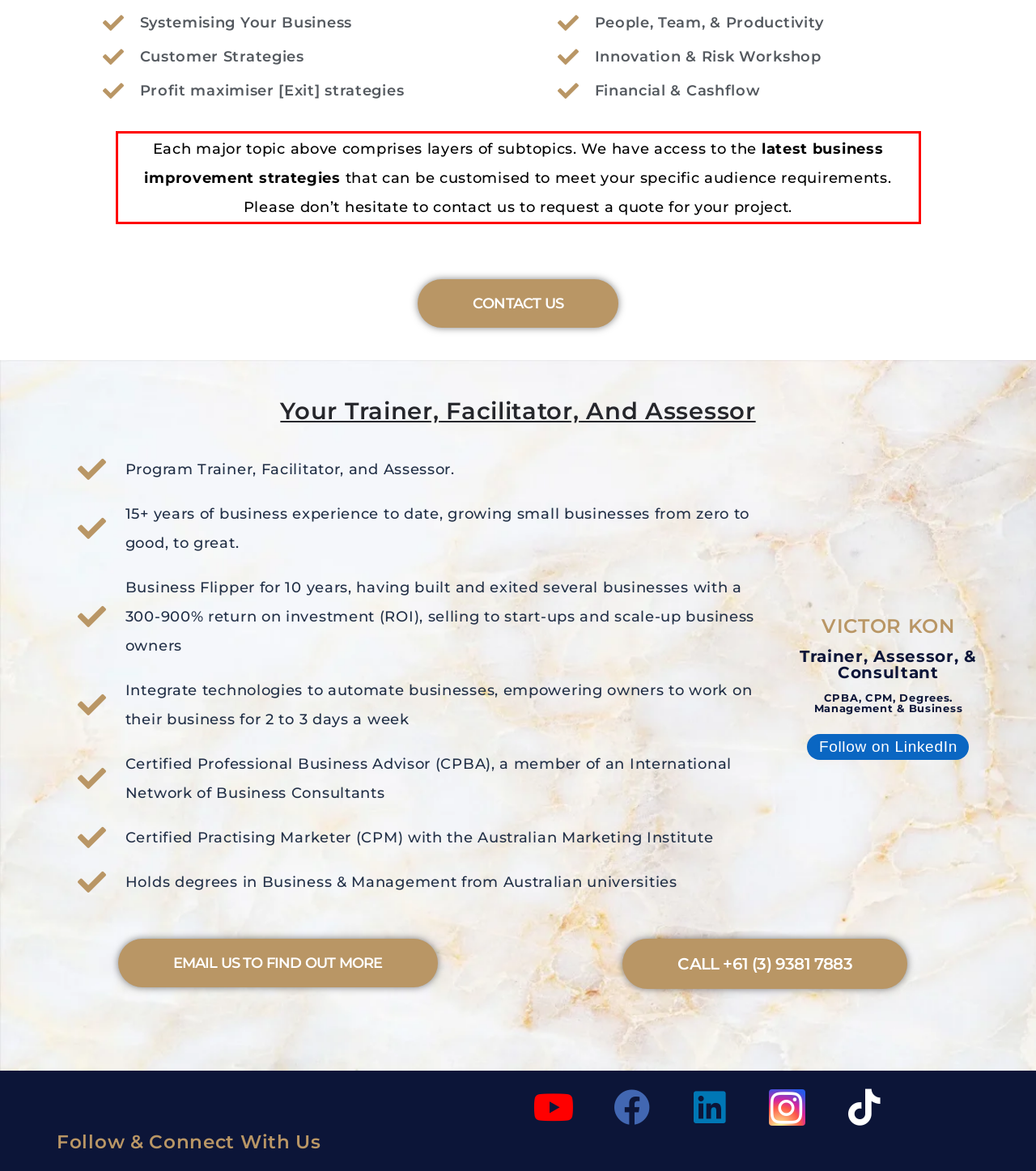Please examine the webpage screenshot containing a red bounding box and use OCR to recognize and output the text inside the red bounding box.

Each major topic above comprises layers of subtopics. We have access to the latest business improvement strategies that can be customised to meet your specific audience requirements. Please don’t hesitate to contact us to request a quote for your project.